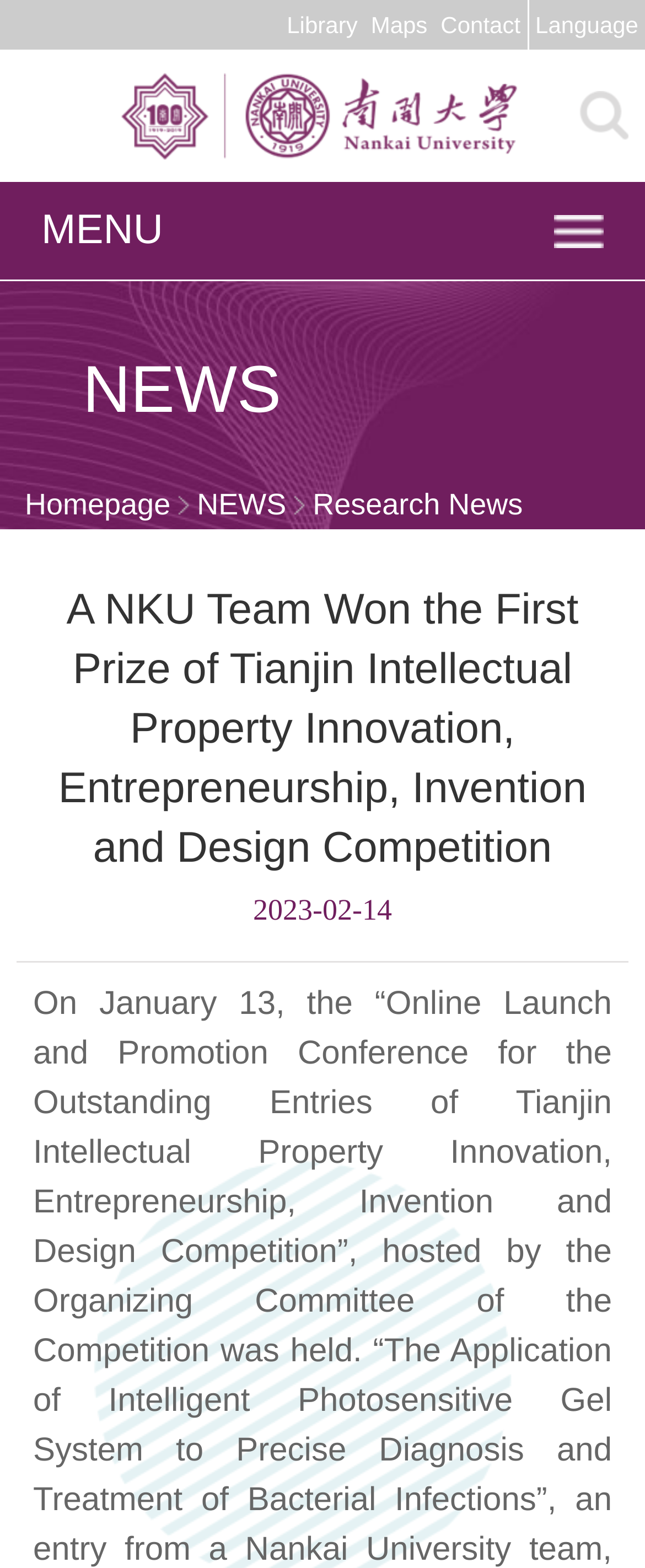Find the bounding box coordinates of the element I should click to carry out the following instruction: "Click the 'Search' button".

None